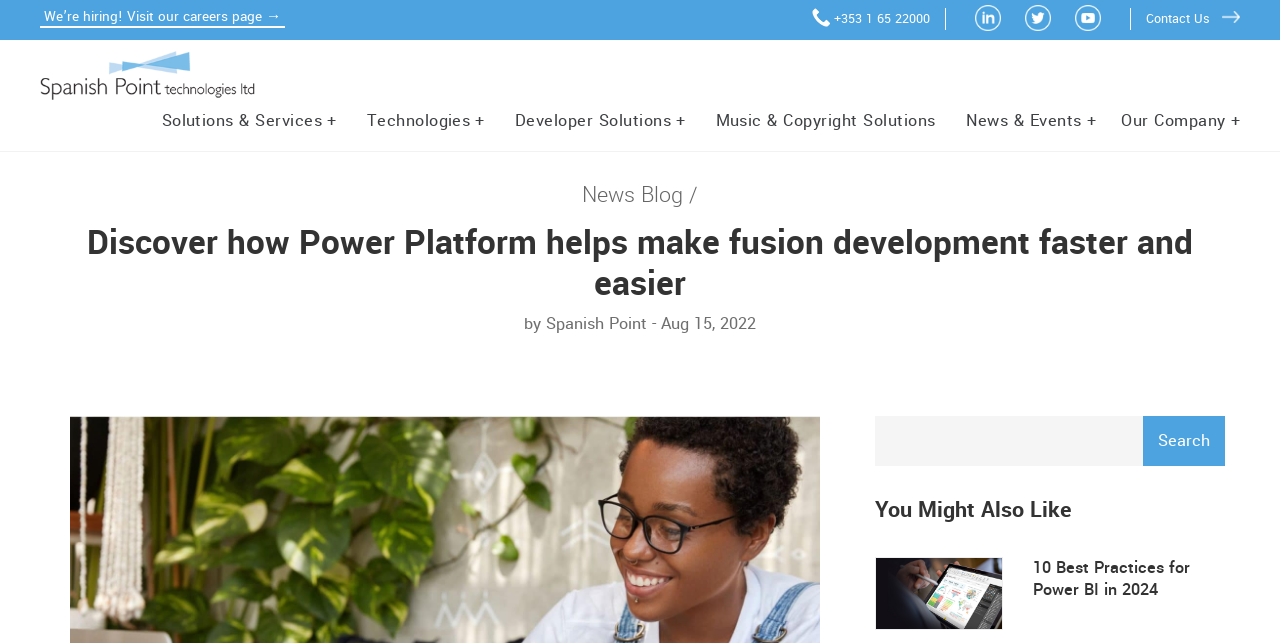Provide the bounding box coordinates of the section that needs to be clicked to accomplish the following instruction: "Call the company."

[0.634, 0.013, 0.727, 0.049]